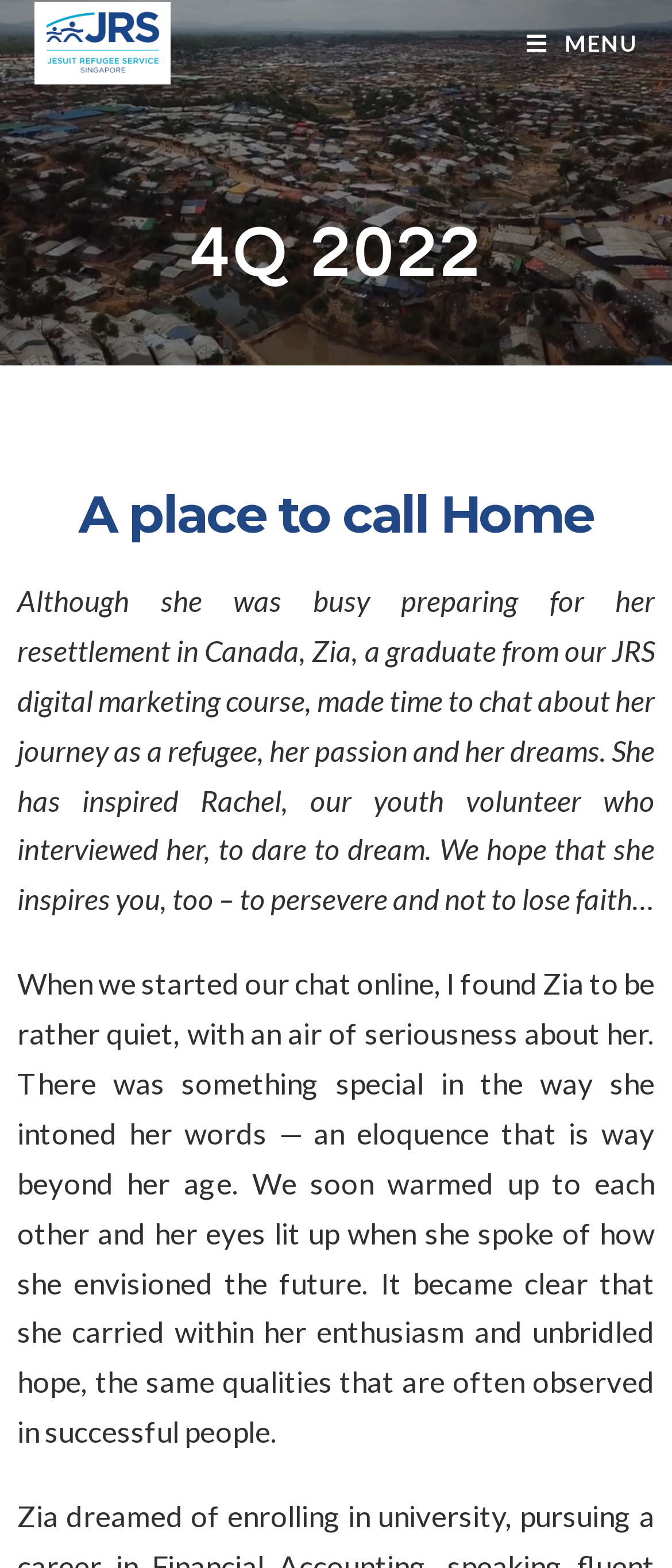What is Zia's destination for resettlement?
Please provide a single word or phrase as the answer based on the screenshot.

Canada